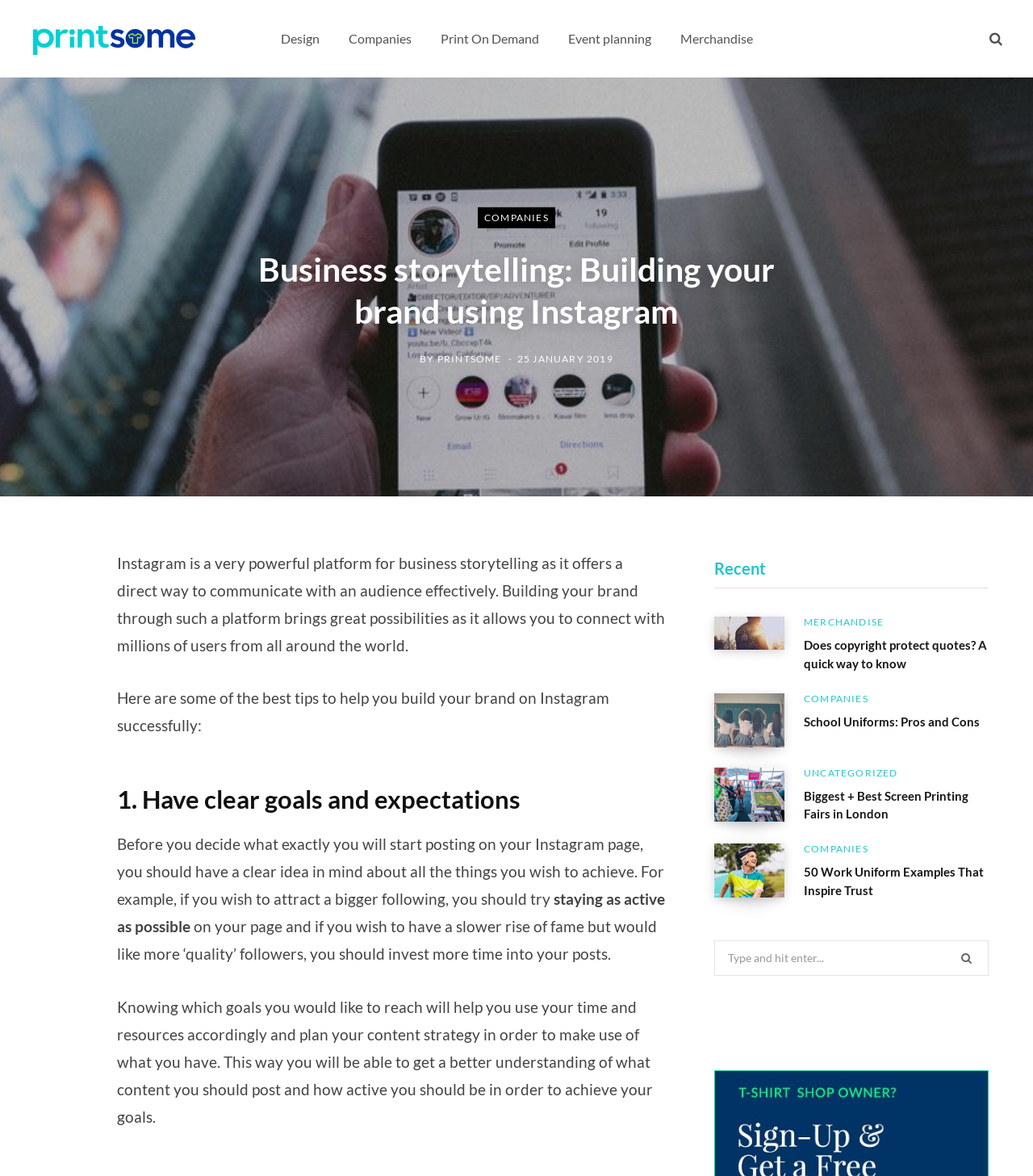Identify the bounding box coordinates for the element you need to click to achieve the following task: "Click on the 'Printsome Insights' link". Provide the bounding box coordinates as four float numbers between 0 and 1, in the form [left, top, right, bottom].

[0.03, 0.016, 0.191, 0.05]